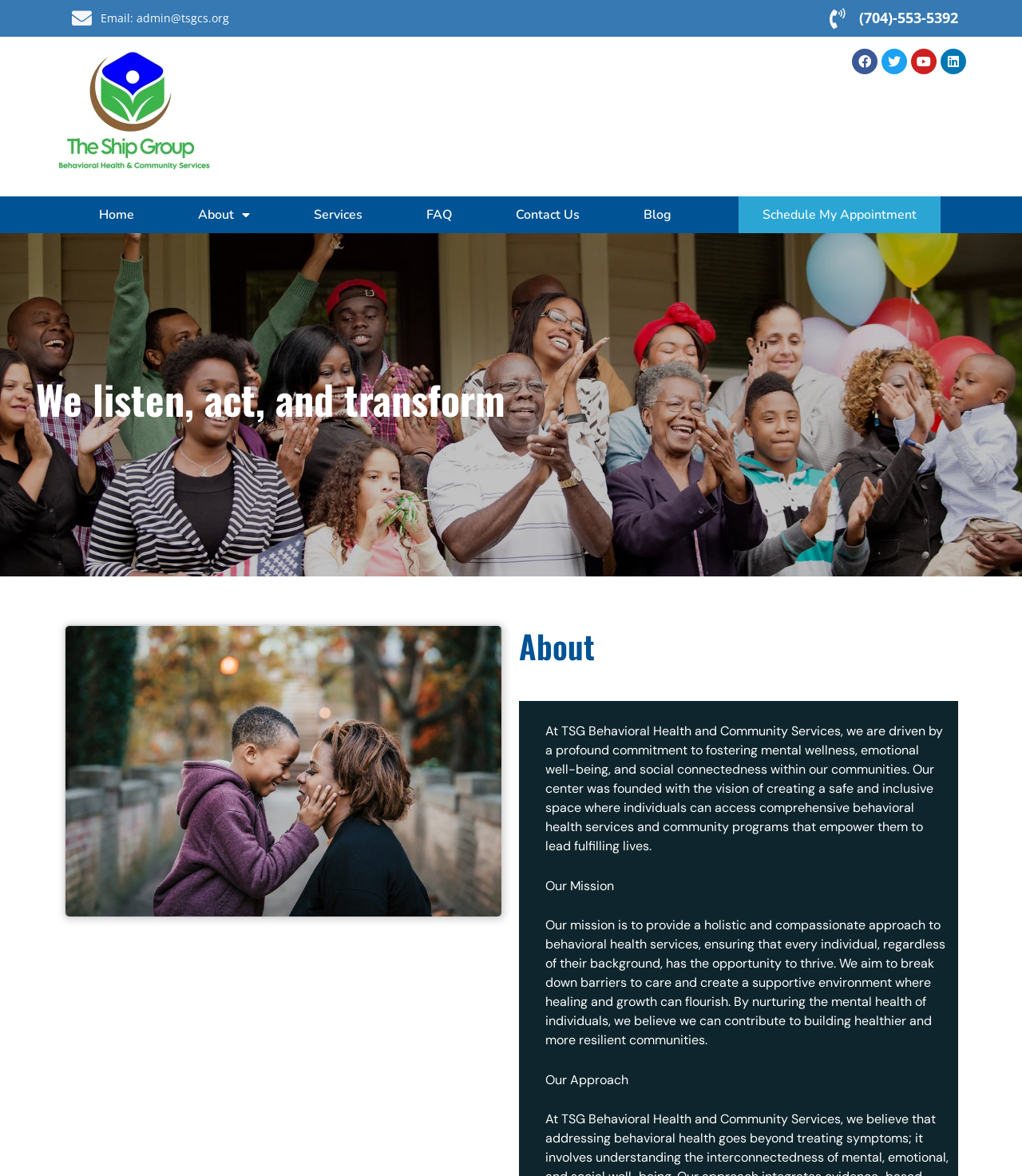Give a one-word or one-phrase response to the question:
What is the name of the organization described on this webpage?

TSG Behavioral Health and Community Services